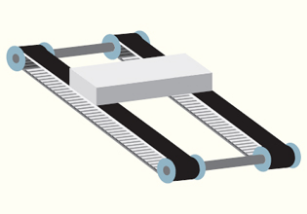Respond concisely with one word or phrase to the following query:
What is the purpose of the conveyor system?

To transport goods